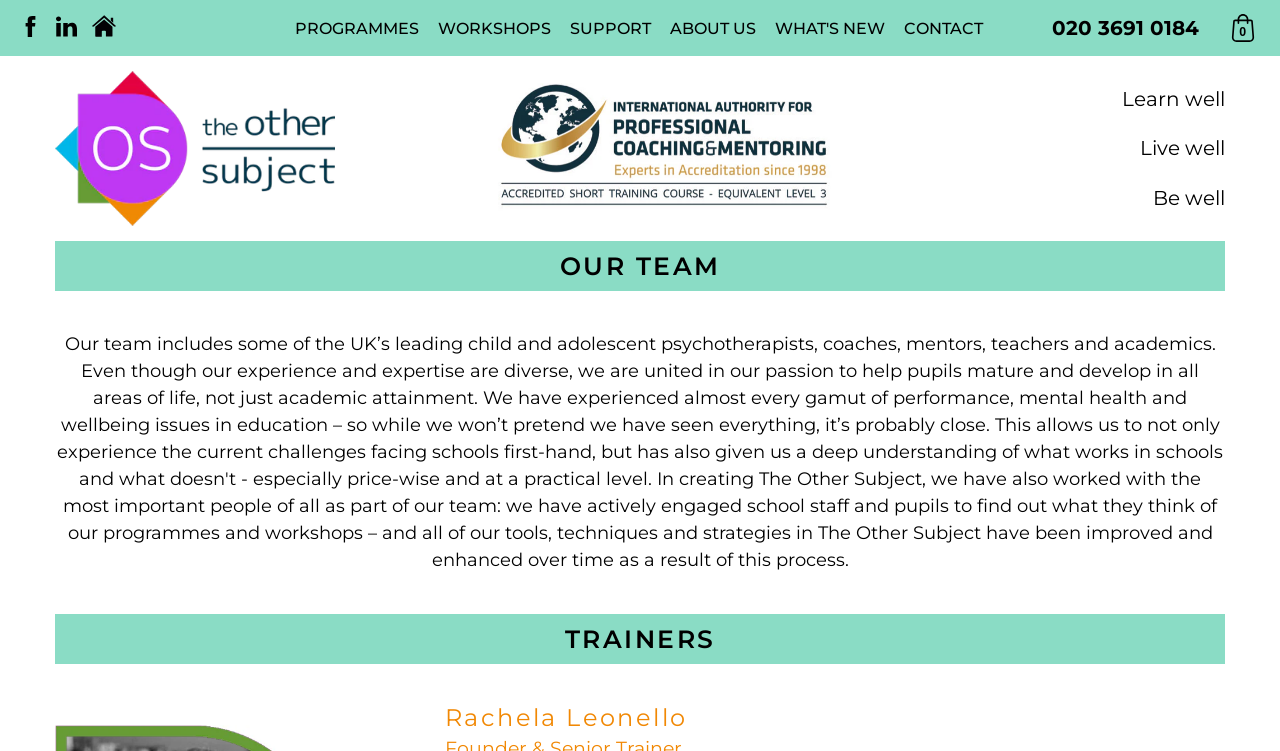Show the bounding box coordinates for the element that needs to be clicked to execute the following instruction: "View the 'OUR TEAM' section". Provide the coordinates in the form of four float numbers between 0 and 1, i.e., [left, top, right, bottom].

[0.043, 0.321, 0.957, 0.387]